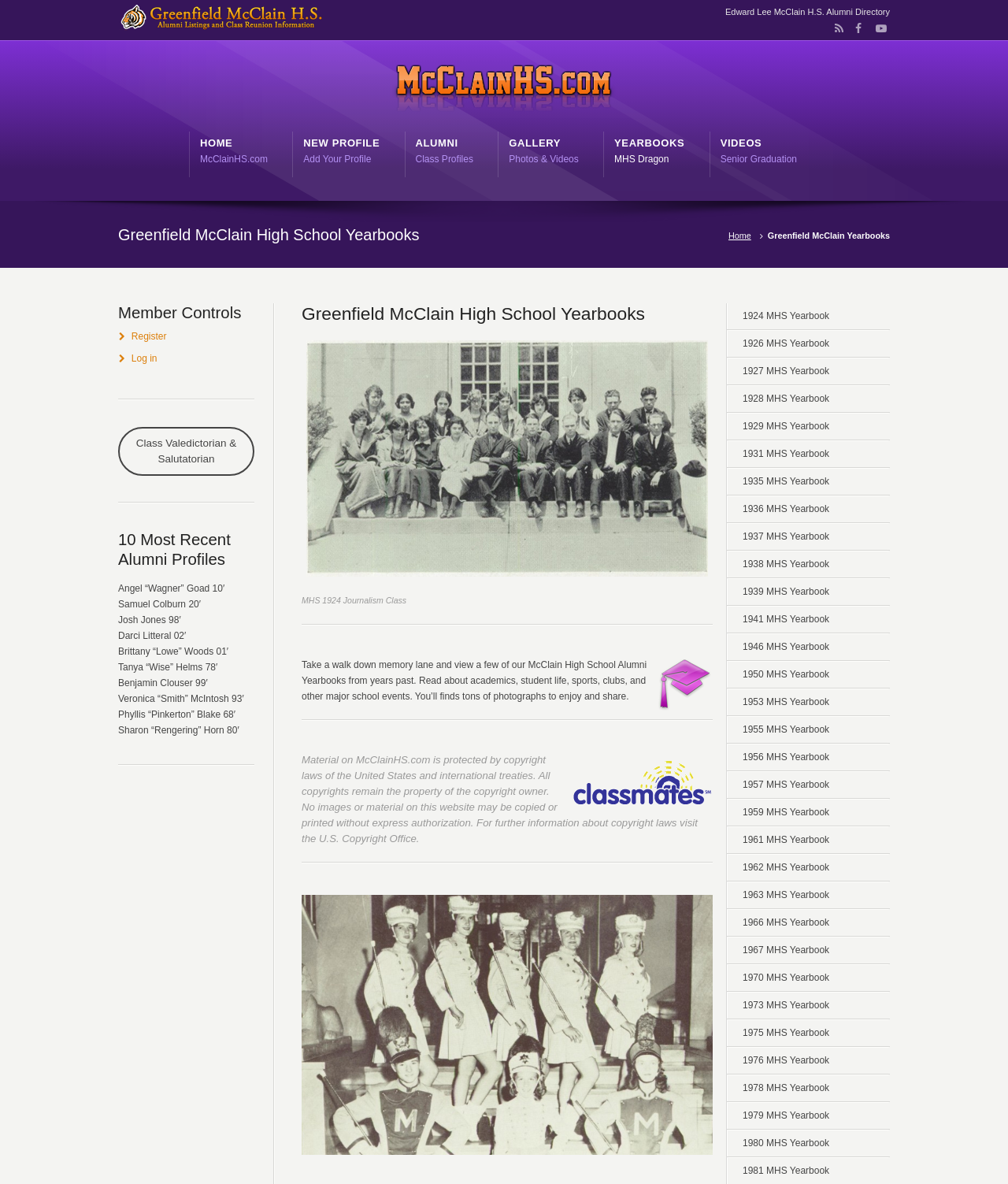What is the name of the high school?
Kindly offer a comprehensive and detailed response to the question.

I found the answer by looking at the StaticText element with the text 'Edward Lee McClain H.S. Alumni Directory' and the image element with the text 'alumni listings mcclain high school greenfield ohio'. This suggests that the high school is Edward Lee McClain High School.